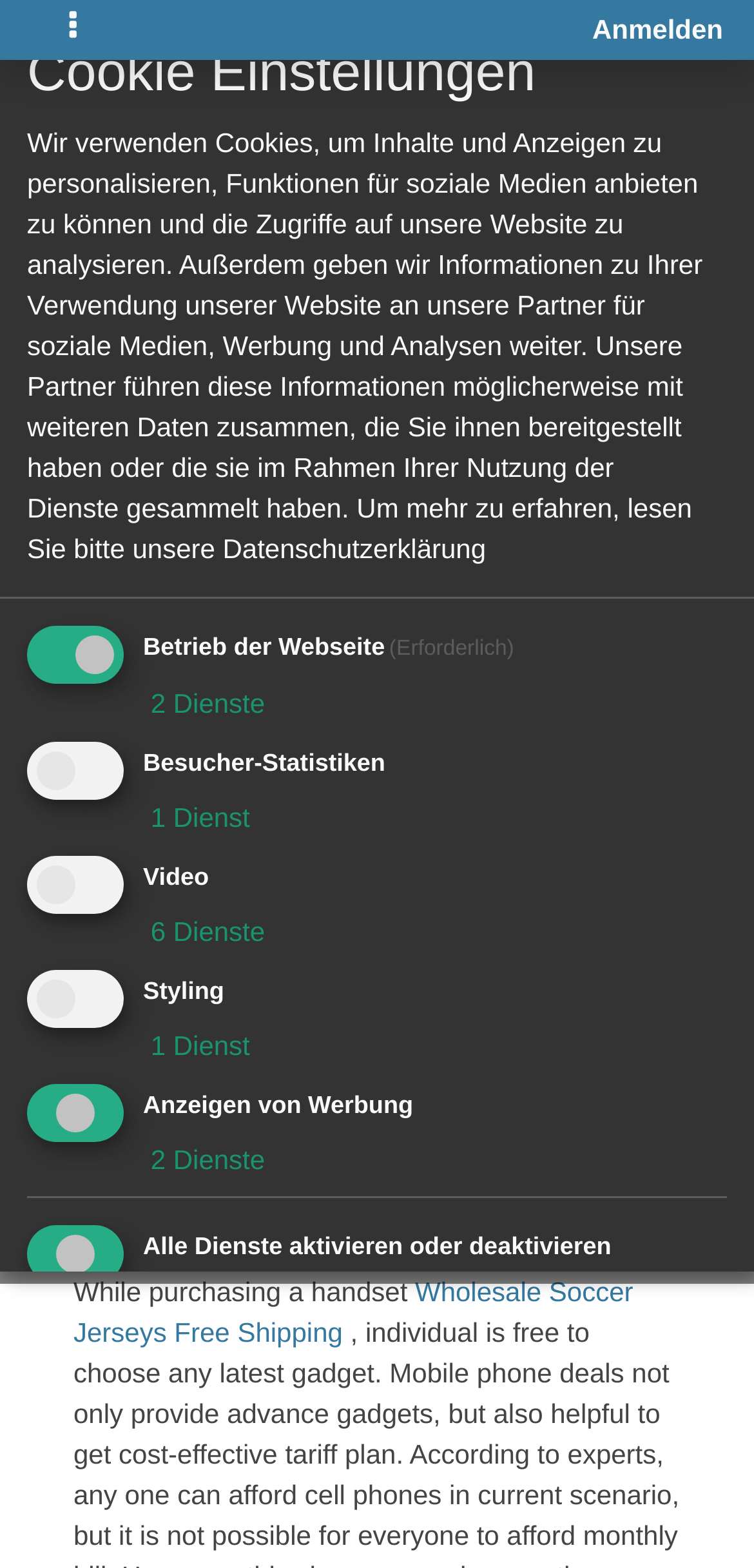What is the purpose of mobile phone deals?
Using the details from the image, give an elaborate explanation to answer the question.

According to the webpage content, mobile phone deals were introduced to make cell phones affordable for everyone, as expensive range of gadgets was a hurdle for companies to achieve maximum market share.